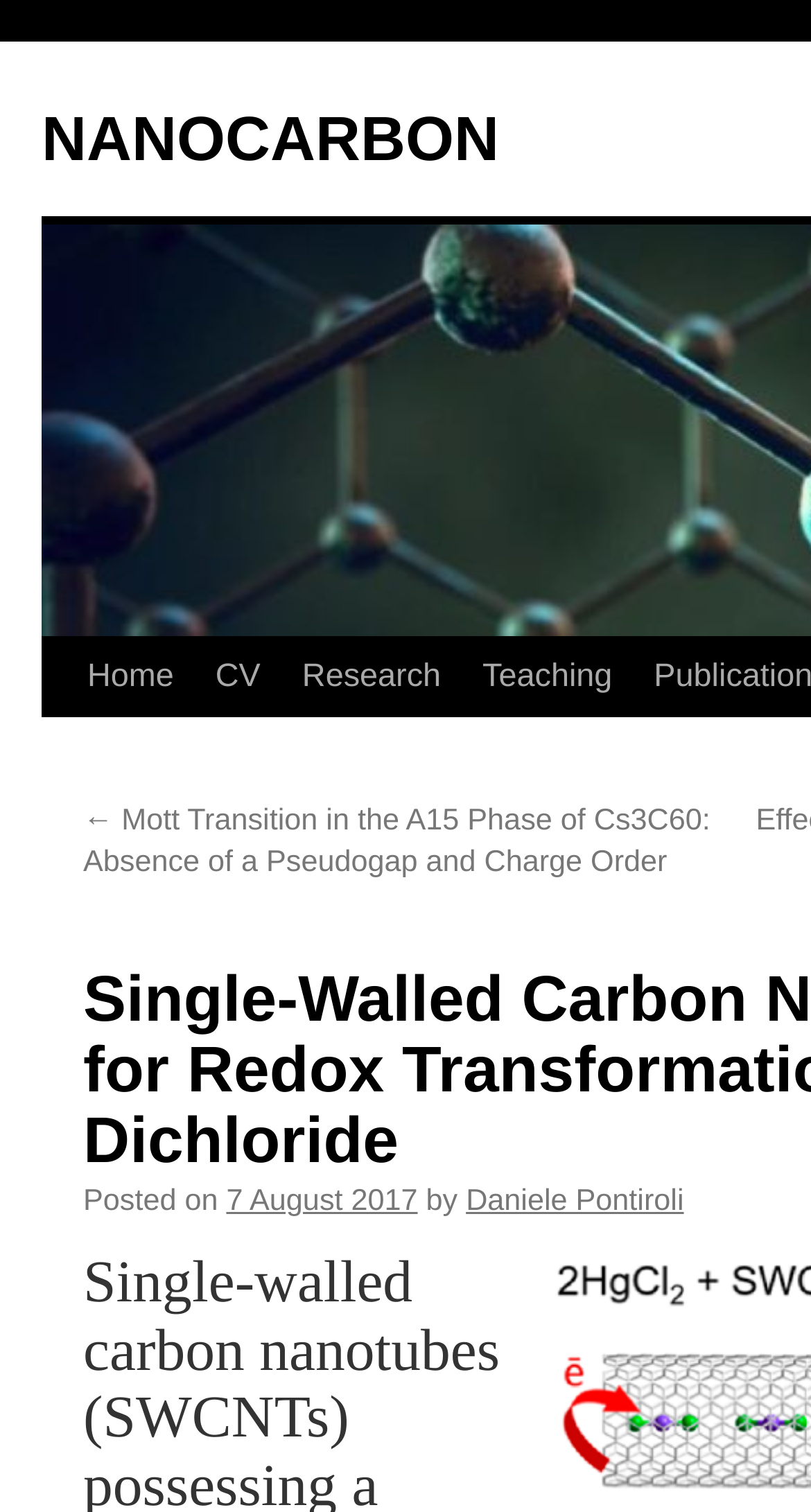Please identify the bounding box coordinates of the element I need to click to follow this instruction: "Click on the Facebook link".

None